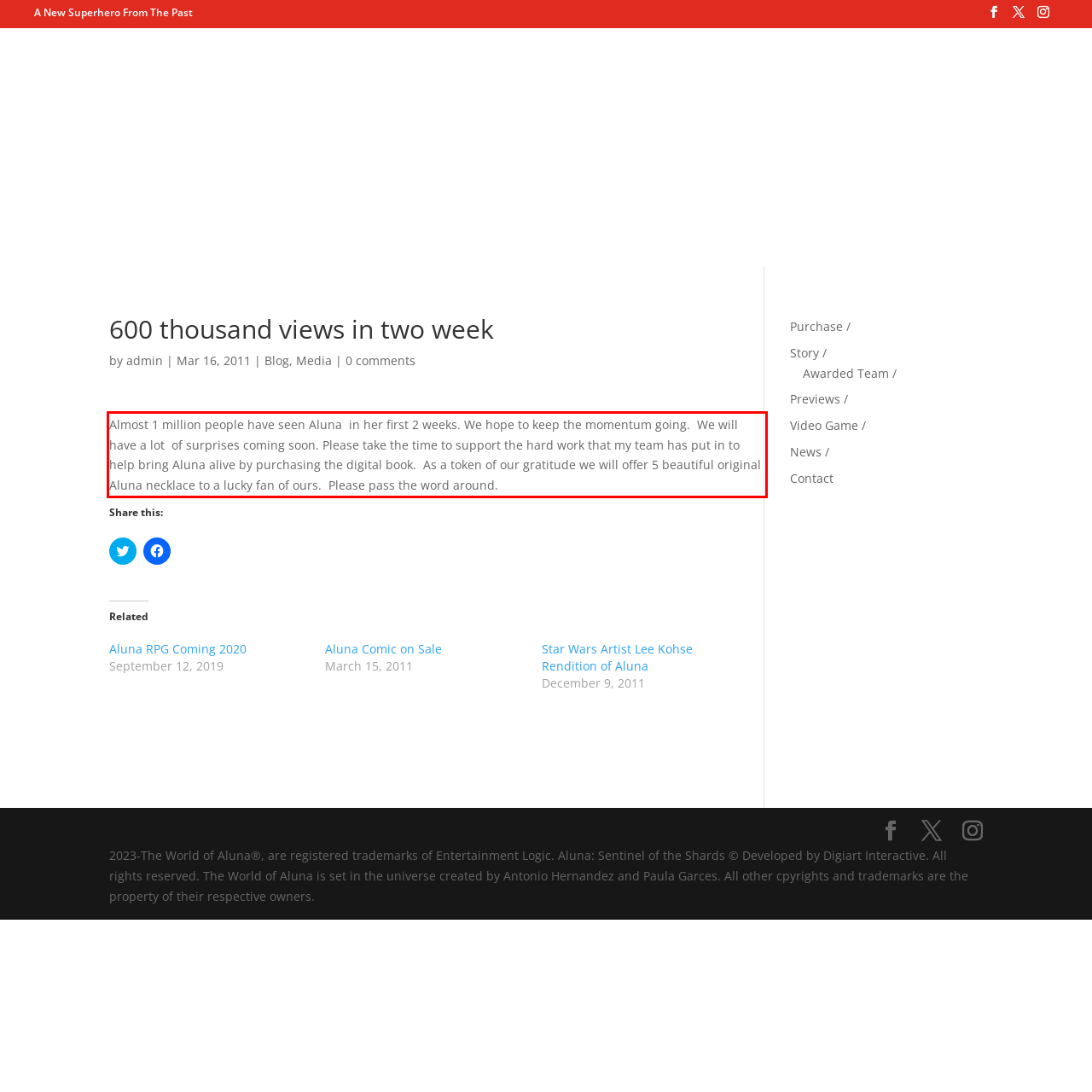From the provided screenshot, extract the text content that is enclosed within the red bounding box.

Almost 1 million people have seen Aluna in her first 2 weeks. We hope to keep the momentum going. We will have a lot of surprises coming soon. Please take the time to support the hard work that my team has put in to help bring Aluna alive by purchasing the digital book. As a token of our gratitude we will offer 5 beautiful original Aluna necklace to a lucky fan of ours. Please pass the word around.